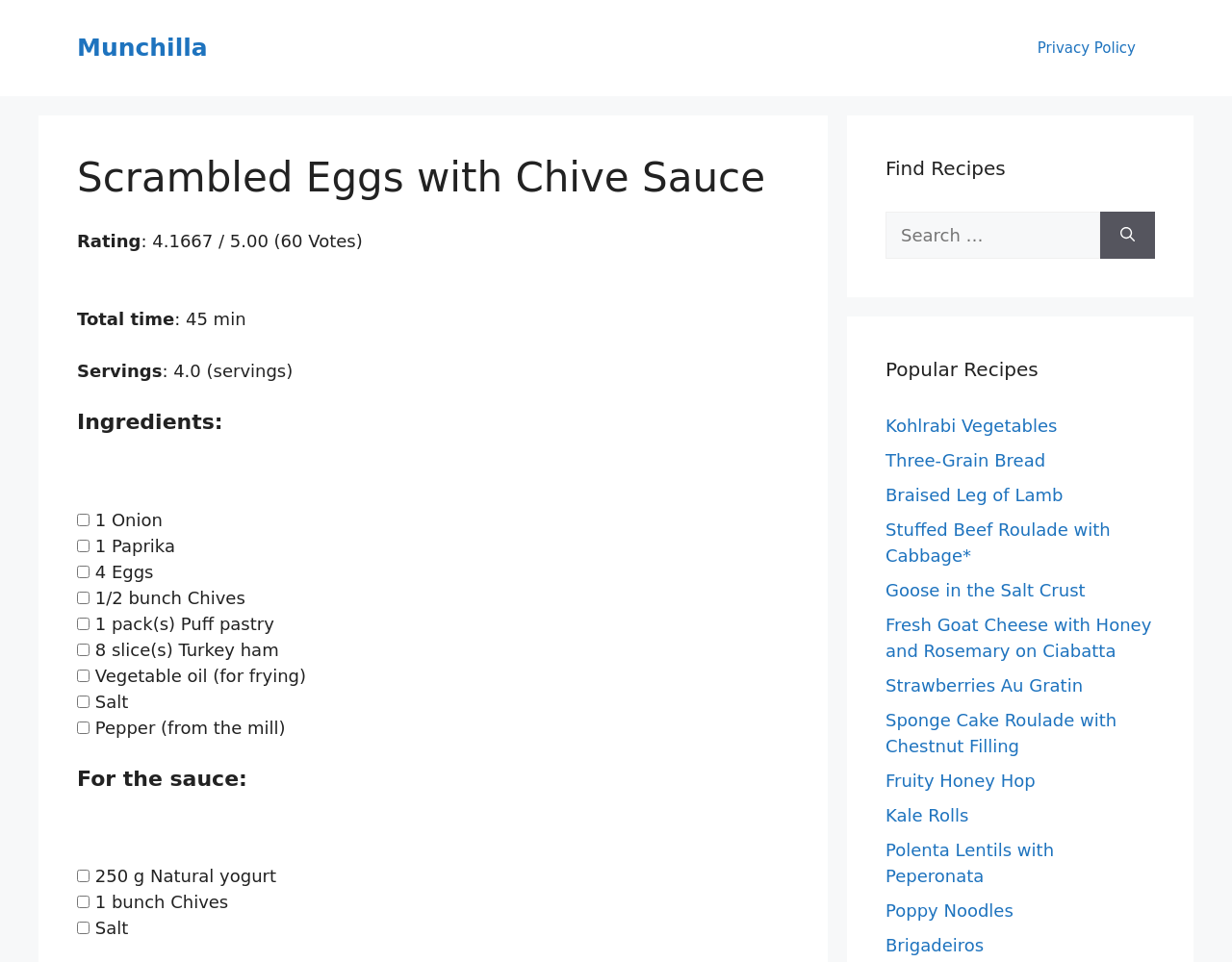What is the first ingredient listed for the scrambled eggs recipe?
Provide an in-depth and detailed explanation in response to the question.

I found the ingredients list by looking at the 'Ingredients:' section on the webpage, which is located below the 'Total time' section. The first ingredient listed is '1 Onion', which is a checkbox item.